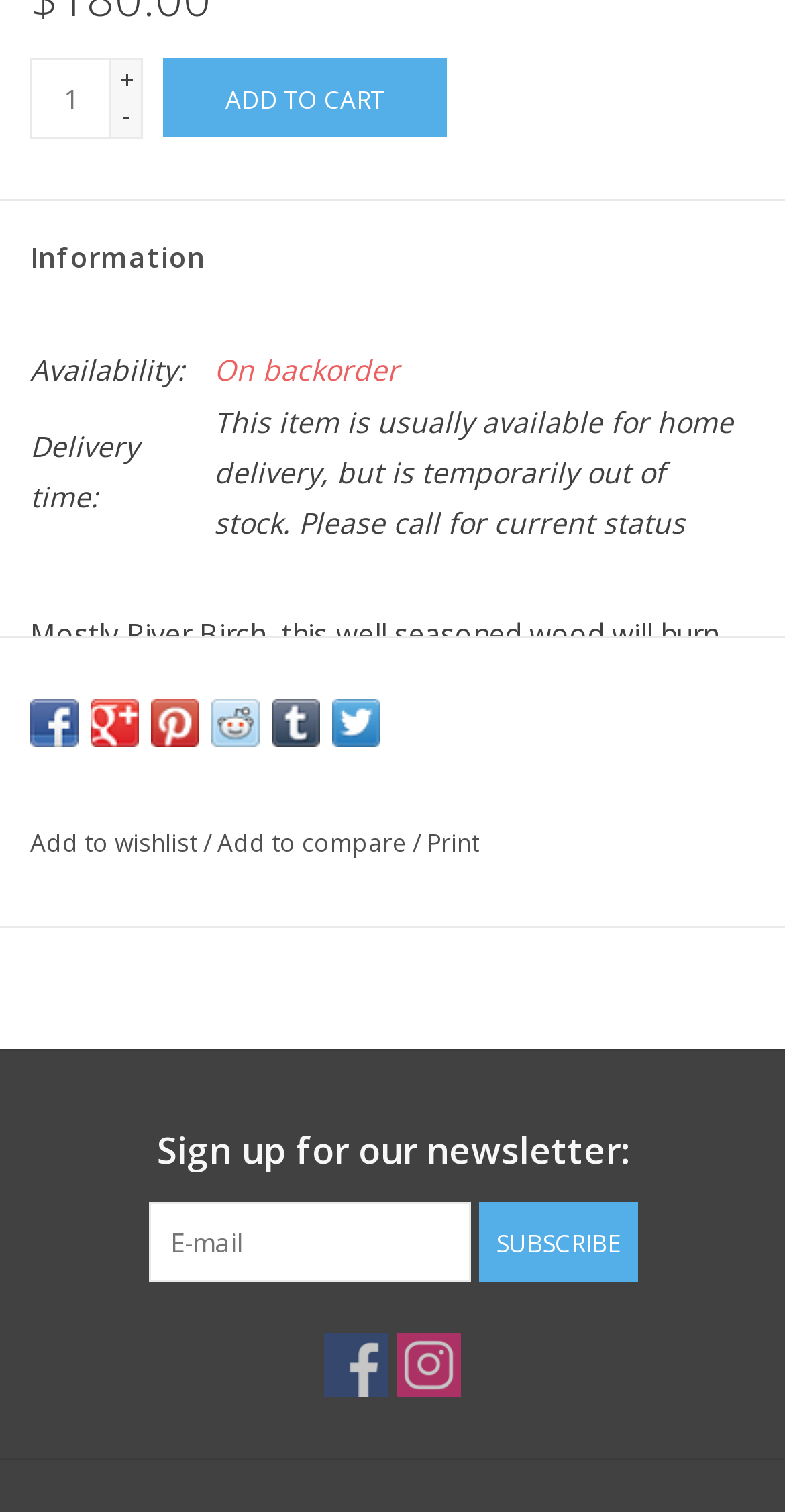Identify the bounding box coordinates of the area that should be clicked in order to complete the given instruction: "Subscribe to the newsletter". The bounding box coordinates should be four float numbers between 0 and 1, i.e., [left, top, right, bottom].

[0.609, 0.795, 0.812, 0.848]